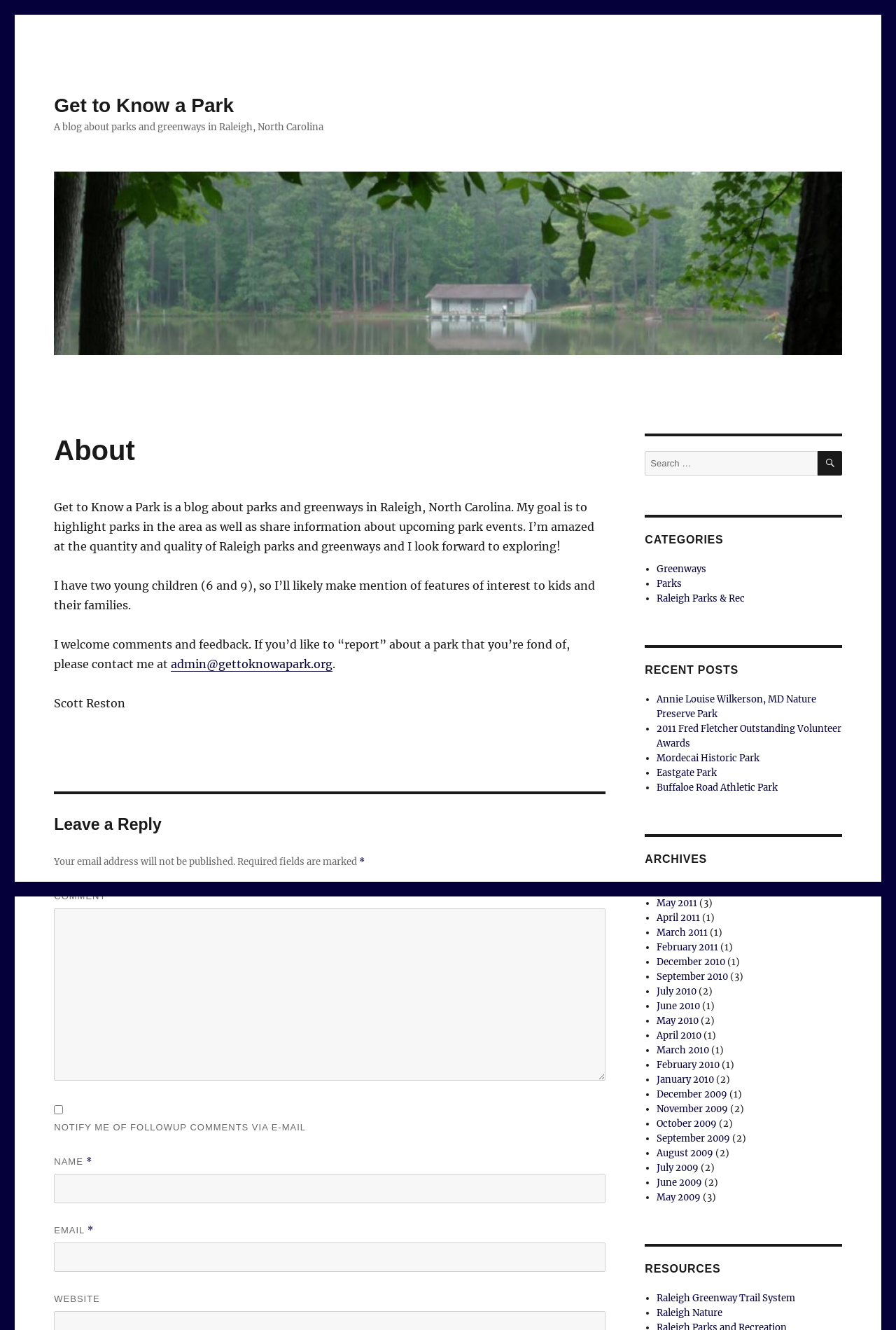Explain the webpage's layout and main content in detail.

The webpage is about a blog called "Get to Know a Park" that focuses on parks and greenways in Raleigh, North Carolina. At the top of the page, there is a link to the blog's title, "Get to Know a Park", which is also an image. Below the title, there is a brief description of the blog, stating its purpose and the author's goal.

The main content of the page is divided into several sections. The first section is an article with a heading "About" that provides more information about the blog and its author. The article is followed by a section for leaving a reply, which includes a comment box, a checkbox for notification, and fields for name, email, and website.

On the right side of the page, there is a search bar with a search button. Below the search bar, there are several sections, including "Categories", "Recent Posts", and "Archives". The "Categories" section lists three categories: "Greenways", "Parks", and "Raleigh Parks & Rec". The "Recent Posts" section lists five recent posts with links to each post. The "Archives" section lists several months, from August 2011 to May 2010, with the number of posts for each month.

Overall, the webpage is a blog that provides information about parks and greenways in Raleigh, North Carolina, and allows users to leave comments and search for specific topics.